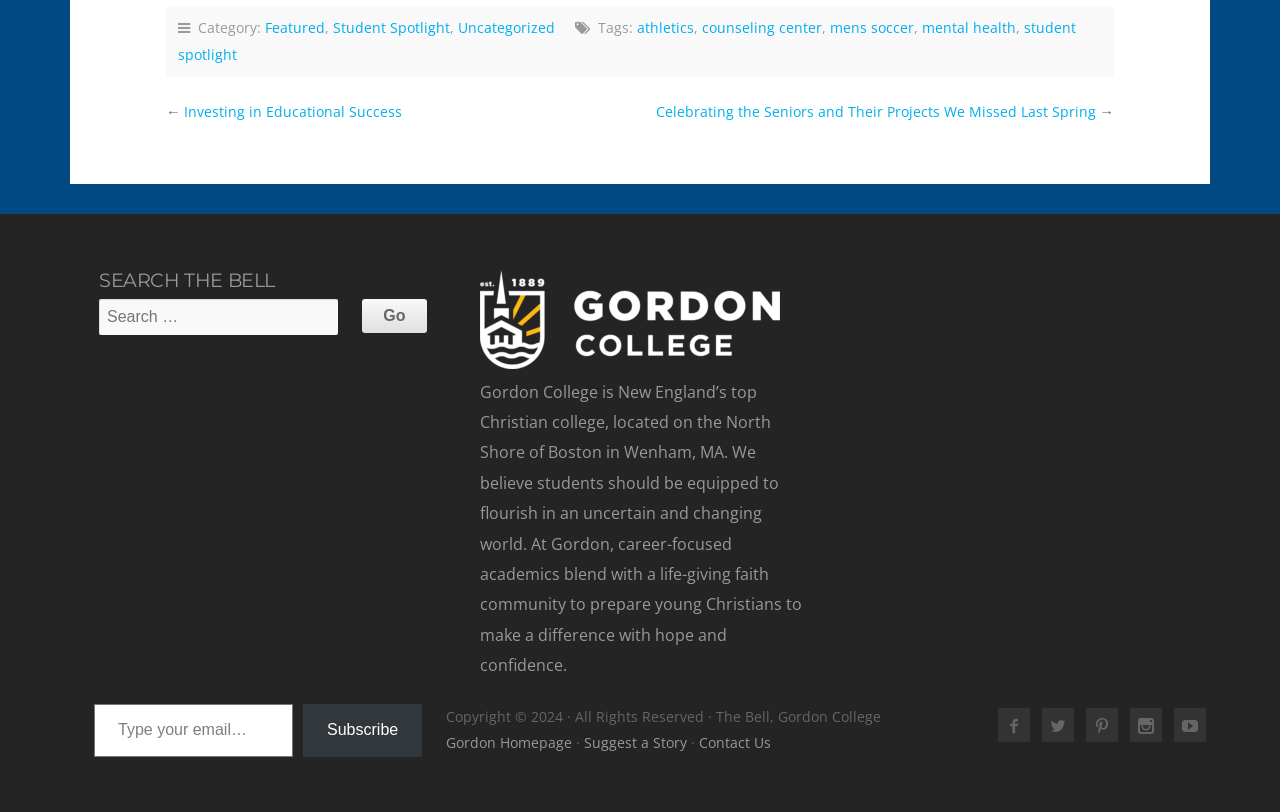Reply to the question with a brief word or phrase: What is the purpose of the textbox?

Search the Bell